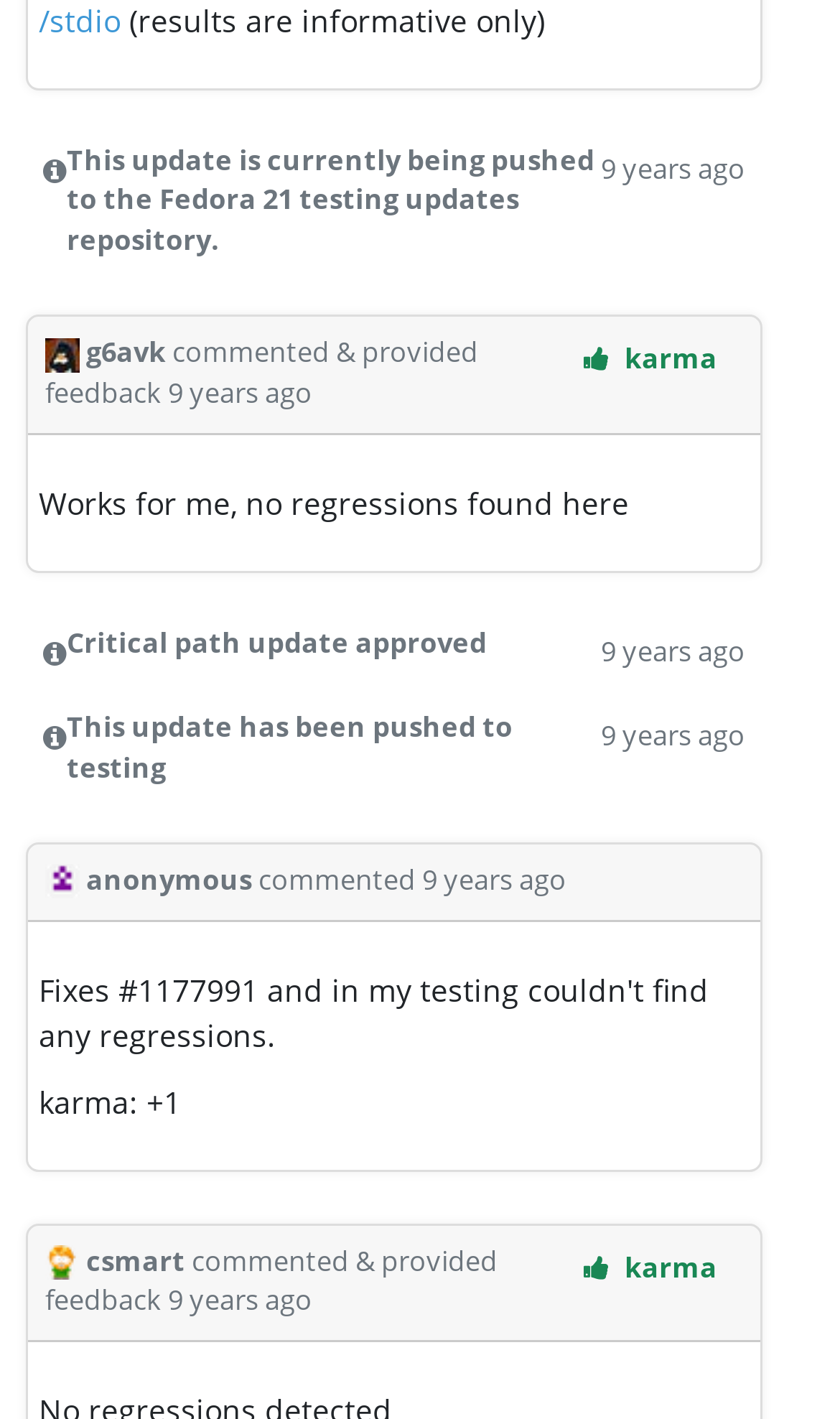Locate the bounding box coordinates of the element that needs to be clicked to carry out the instruction: "View user profile". The coordinates should be given as four float numbers ranging from 0 to 1, i.e., [left, top, right, bottom].

[0.054, 0.875, 0.228, 0.901]